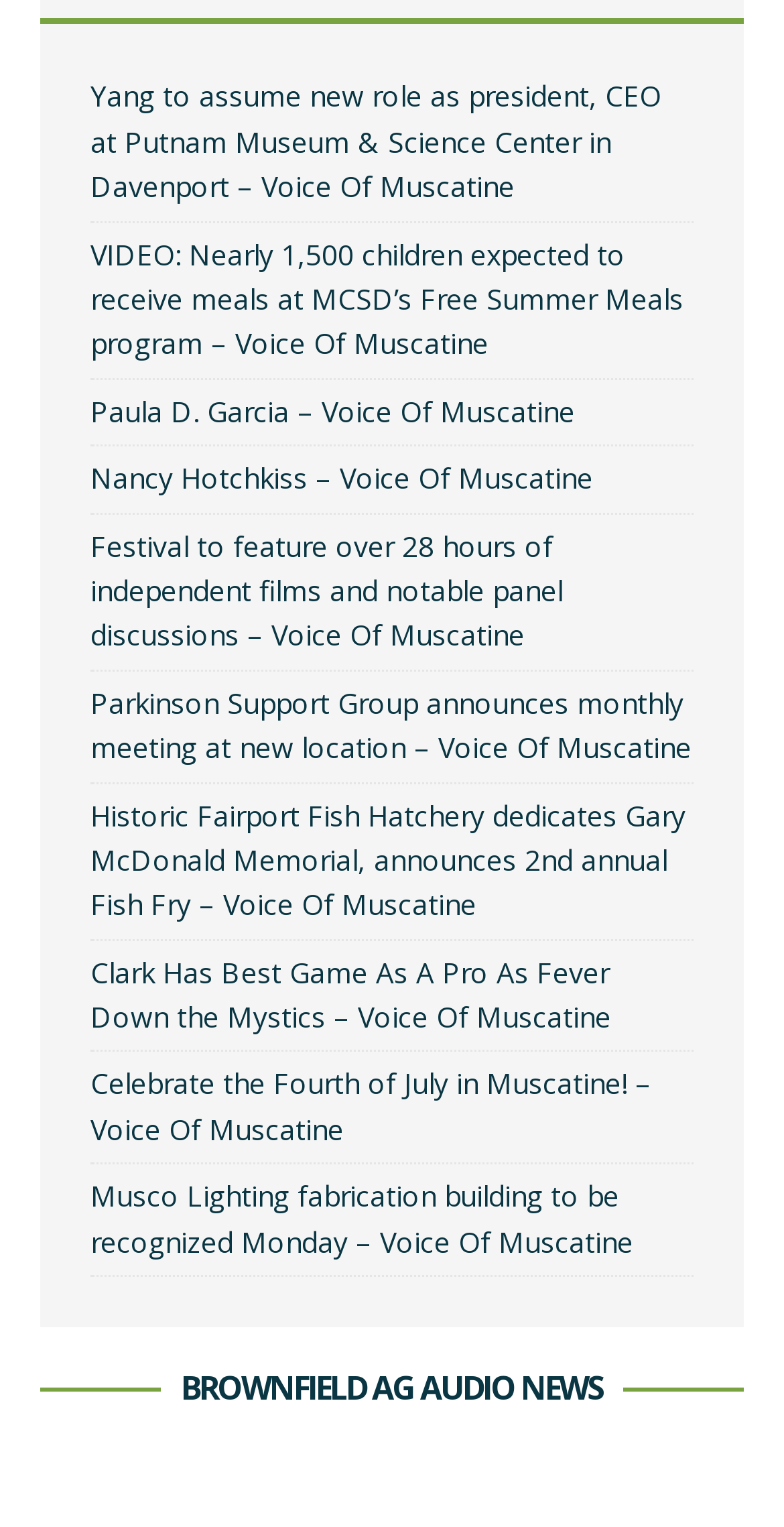Please specify the bounding box coordinates for the clickable region that will help you carry out the instruction: "Learn about Paula D. Garcia".

[0.115, 0.256, 0.733, 0.282]